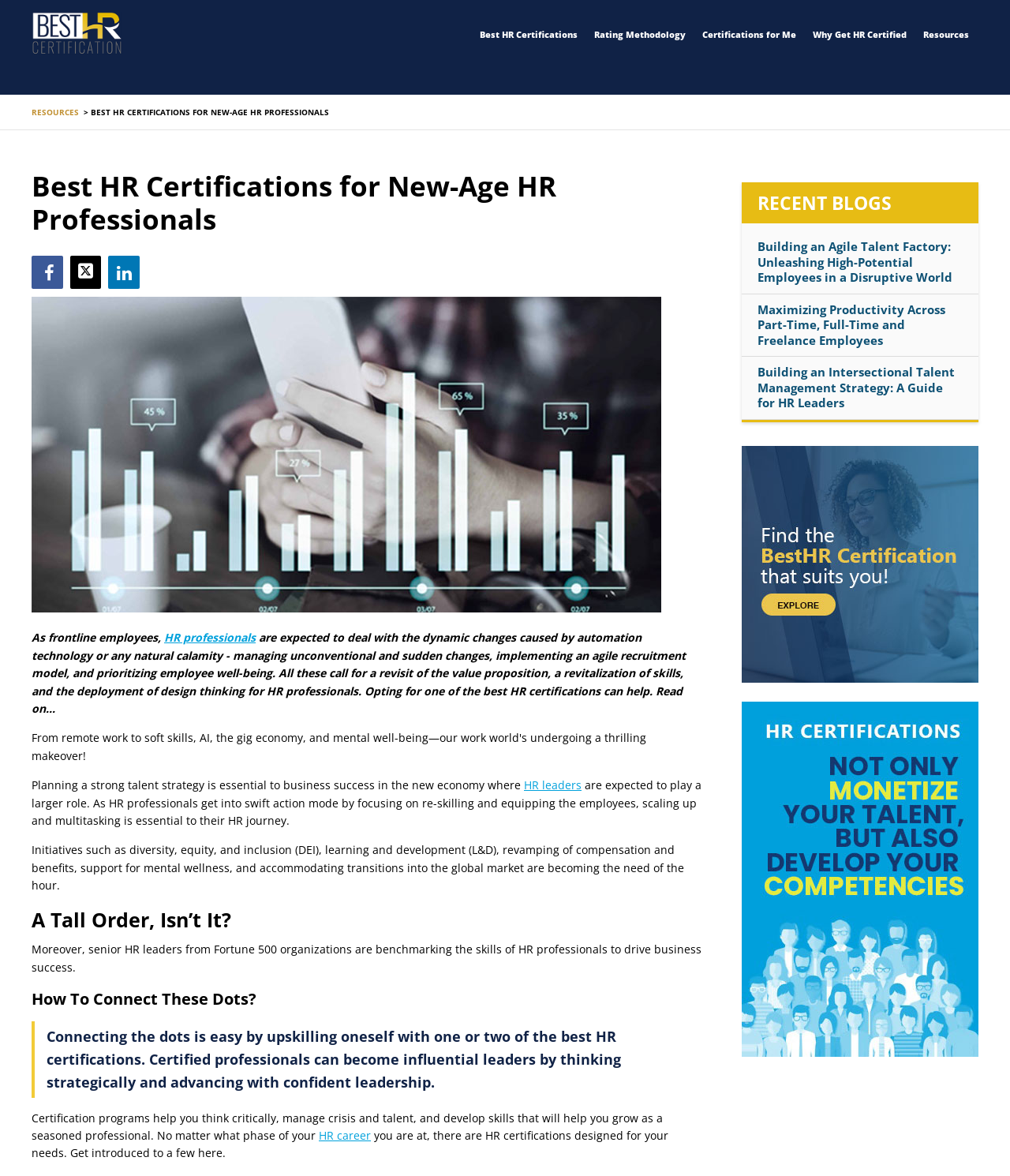Give a detailed account of the webpage, highlighting key information.

This webpage is focused on HR certifications and their importance in the modern workplace. At the top, there is a prominent link to "Best HR Certification" accompanied by a small image, followed by a series of links to related topics such as "Rating Methodology", "Certifications for Me", and "Why Get HR Certified". 

Below these links, there is a heading that reads "Best HR Certifications for New-Age HR Professionals" and an image related to this topic. The main content of the page is divided into several sections, each with its own heading. The first section discusses the challenges faced by HR professionals in the modern workplace, such as dealing with automation technology and prioritizing employee well-being. 

The text explains that opting for one of the best HR certifications can help HR professionals to revitalize their skills and deploy design thinking. The next section emphasizes the importance of planning a strong talent strategy and the role of HR leaders in this process. 

Further down, there are sections with headings such as "A Tall Order, Isn’t It?" and "How To Connect These Dots?", which discuss the need for HR professionals to upskill themselves with certifications and think strategically to drive business success. 

The page also features a section with recent blog posts, including links to articles such as "Building an Agile Talent Factory" and "Building an Intersectional Talent Management Strategy". Additionally, there is a link to "HR Certifications" accompanied by an image, and another image of "HR Certifications" at the bottom of the page.